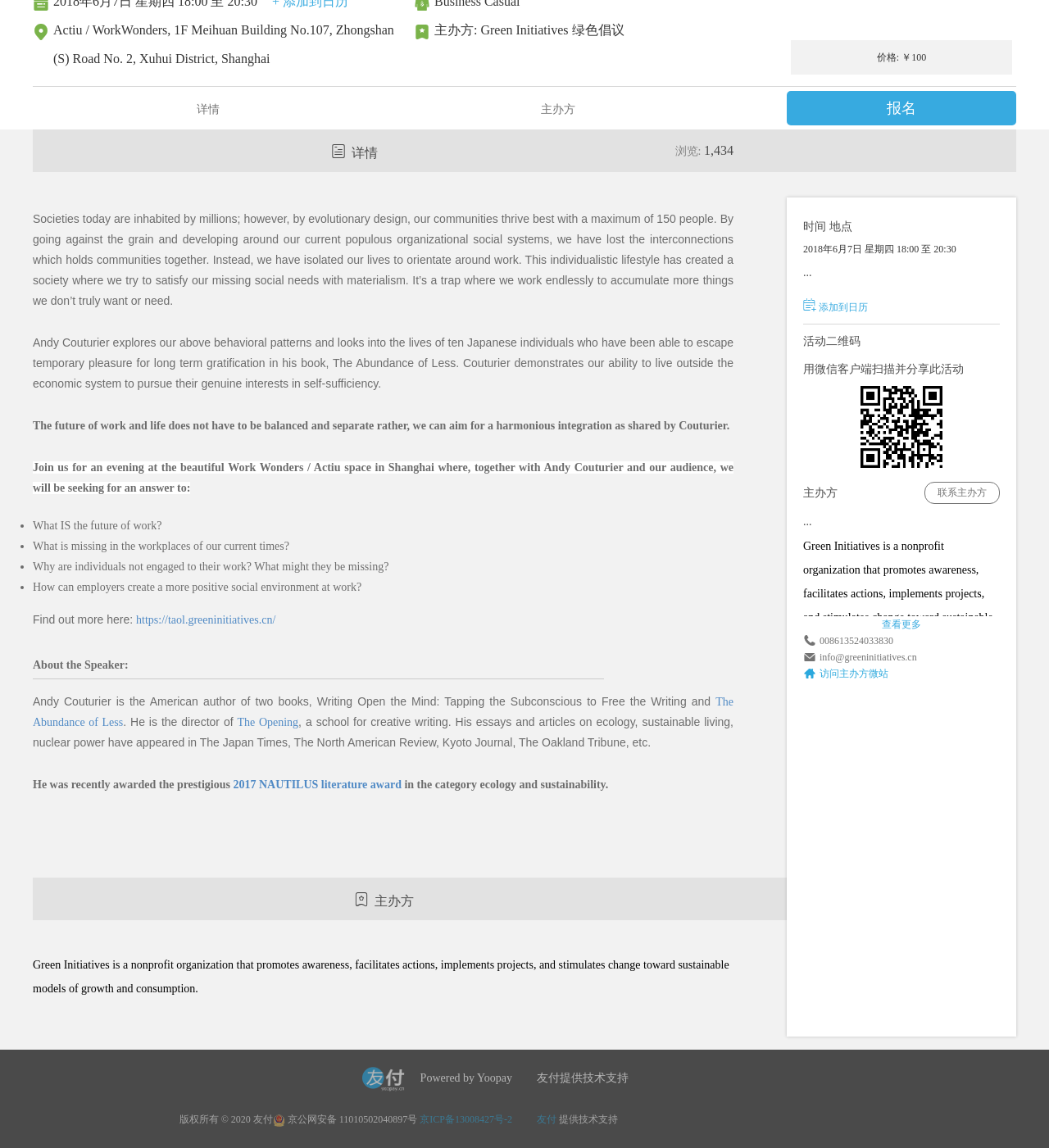Provide the bounding box coordinates, formatted as (top-left x, top-left y, bottom-right x, bottom-right y), with all values being floating point numbers between 0 and 1. Identify the bounding box of the UI element that matches the description: Sources

None